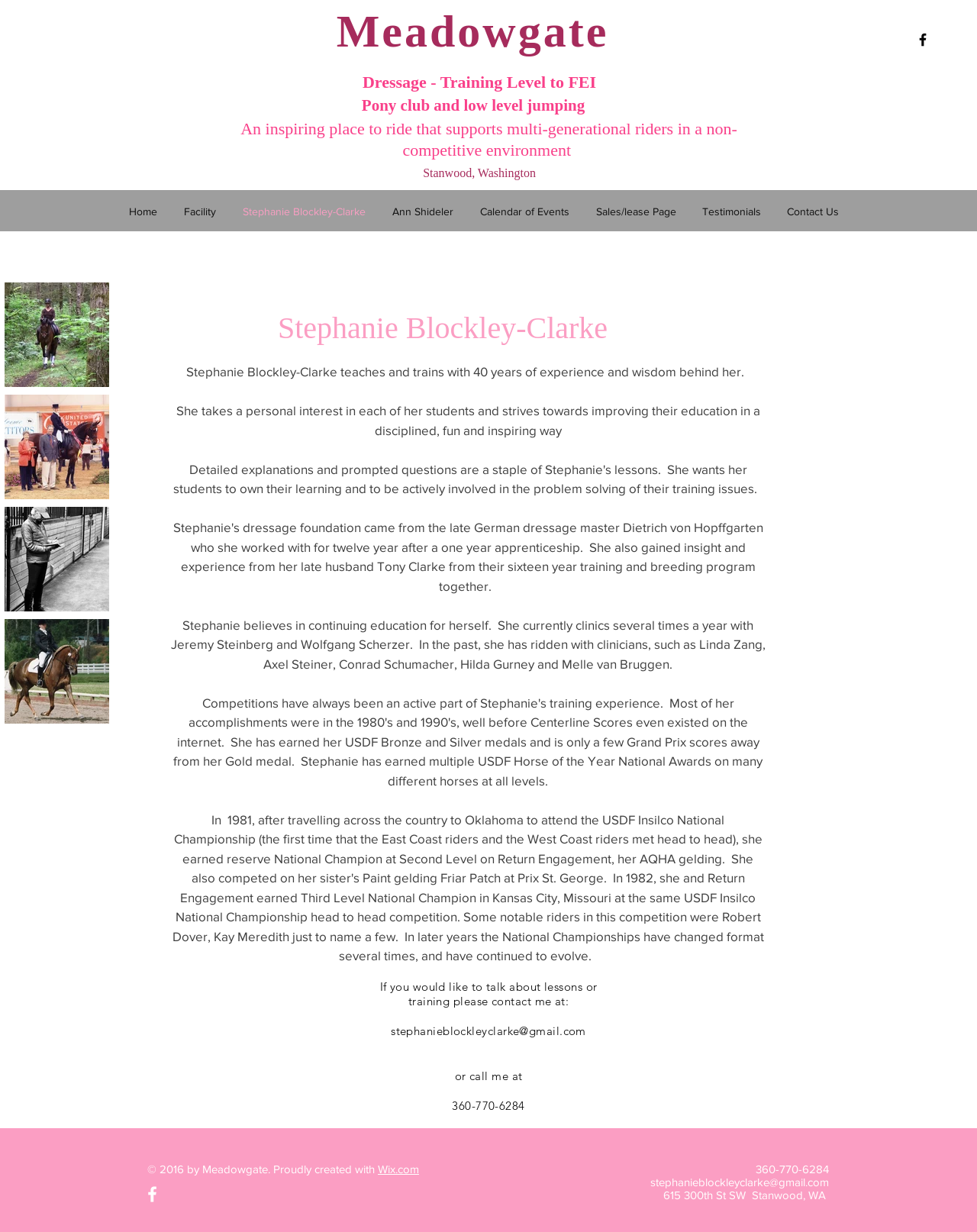Locate the UI element described by Stephanie Blockley-Clarke in the provided webpage screenshot. Return the bounding box coordinates in the format (top-left x, top-left y, bottom-right x, bottom-right y), ensuring all values are between 0 and 1.

[0.234, 0.164, 0.388, 0.18]